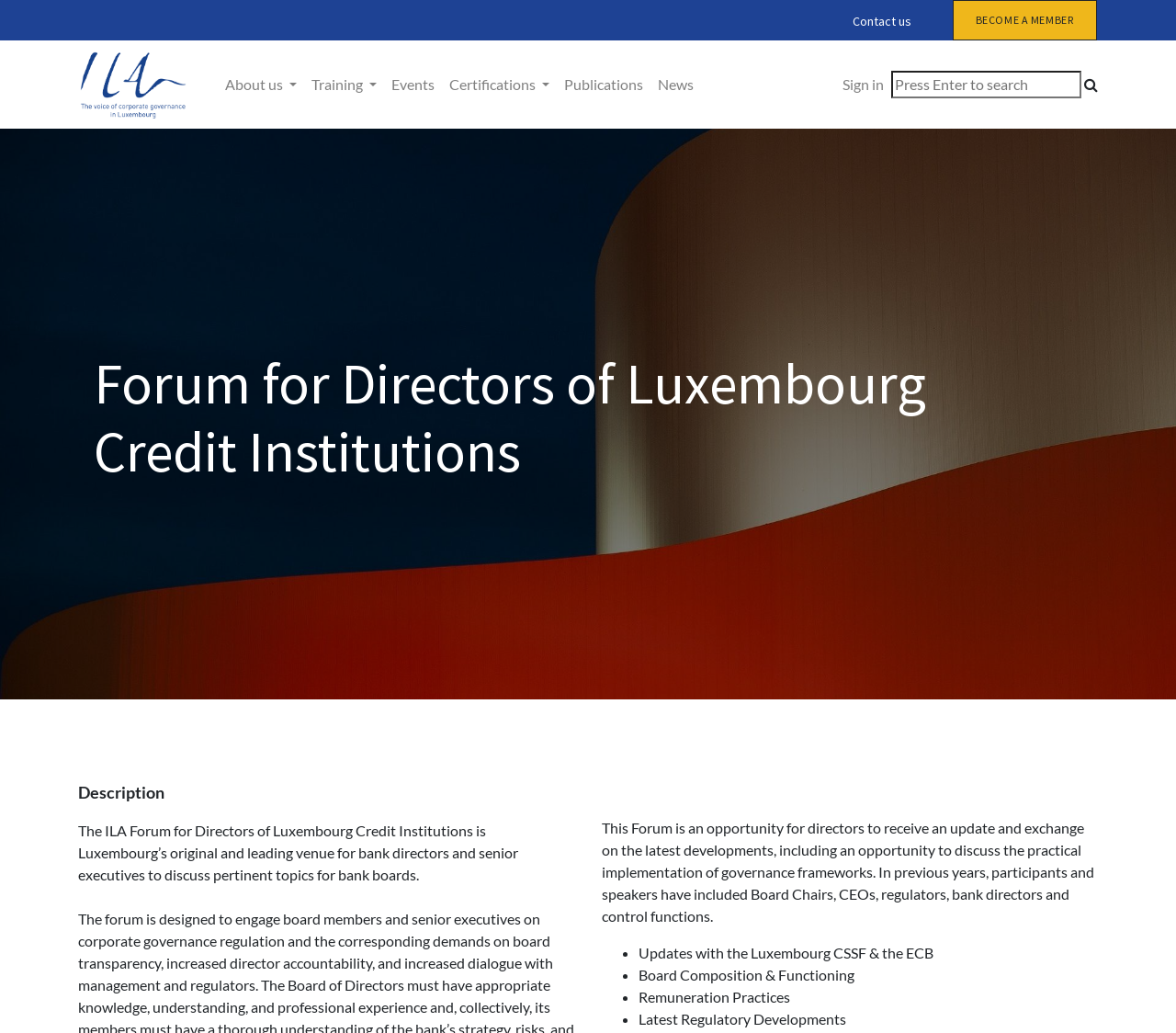Provide a single word or phrase to answer the given question: 
What are the topics discussed in the forum?

Updates, Board Composition, Remuneration